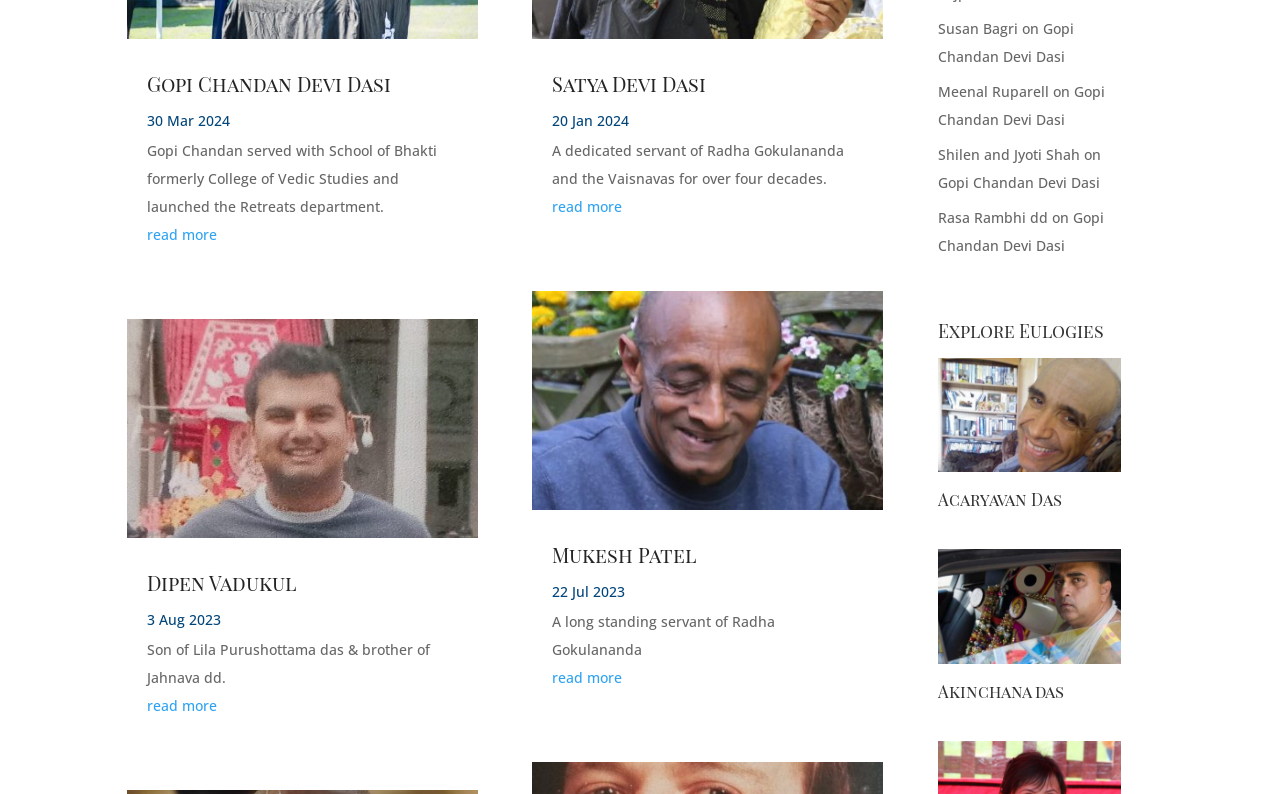Identify the bounding box of the HTML element described as: "Gopi Chandan Devi Dasi".

[0.733, 0.104, 0.863, 0.163]